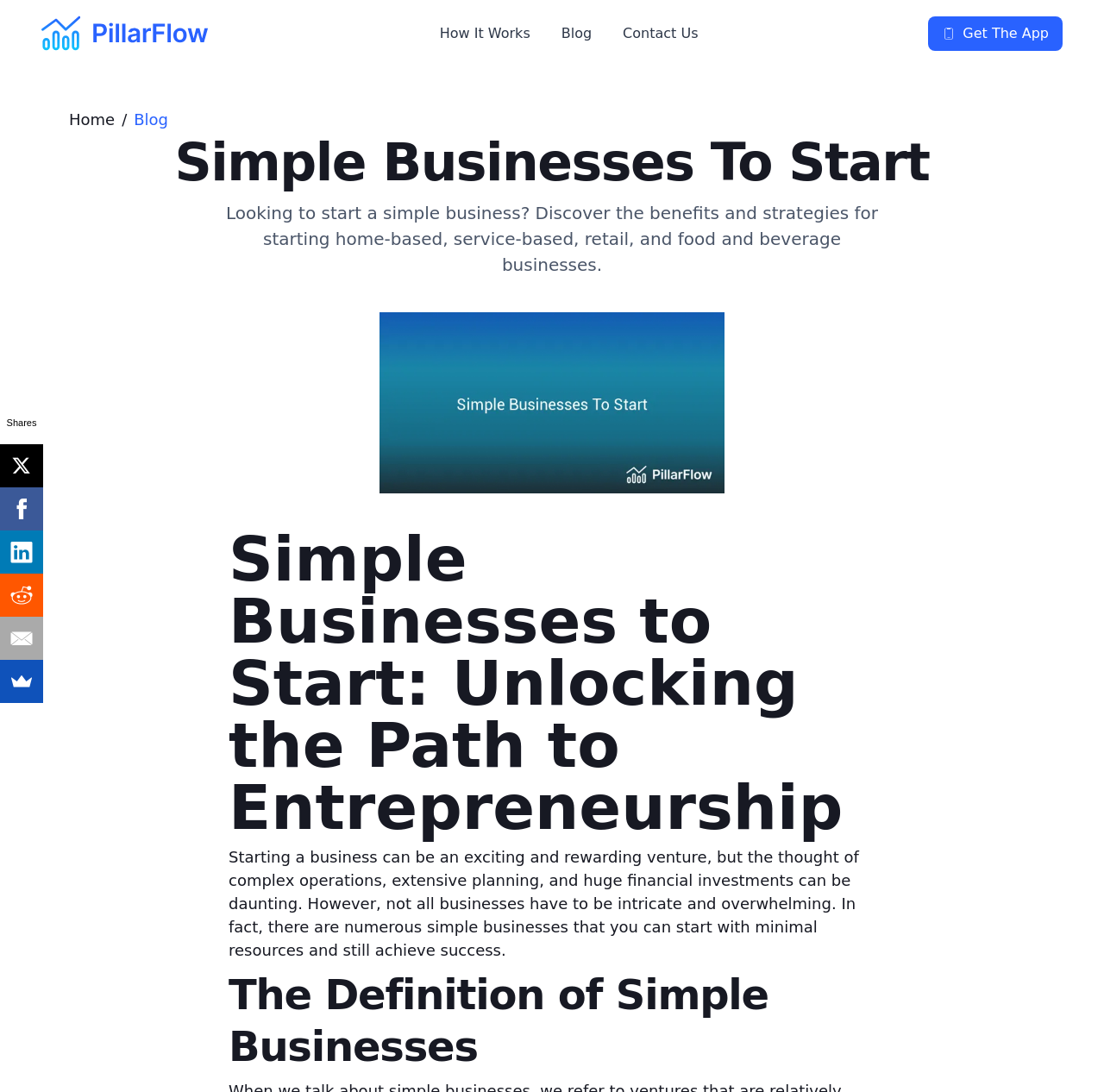Respond with a single word or short phrase to the following question: 
What is the topic of the webpage?

Starting a business